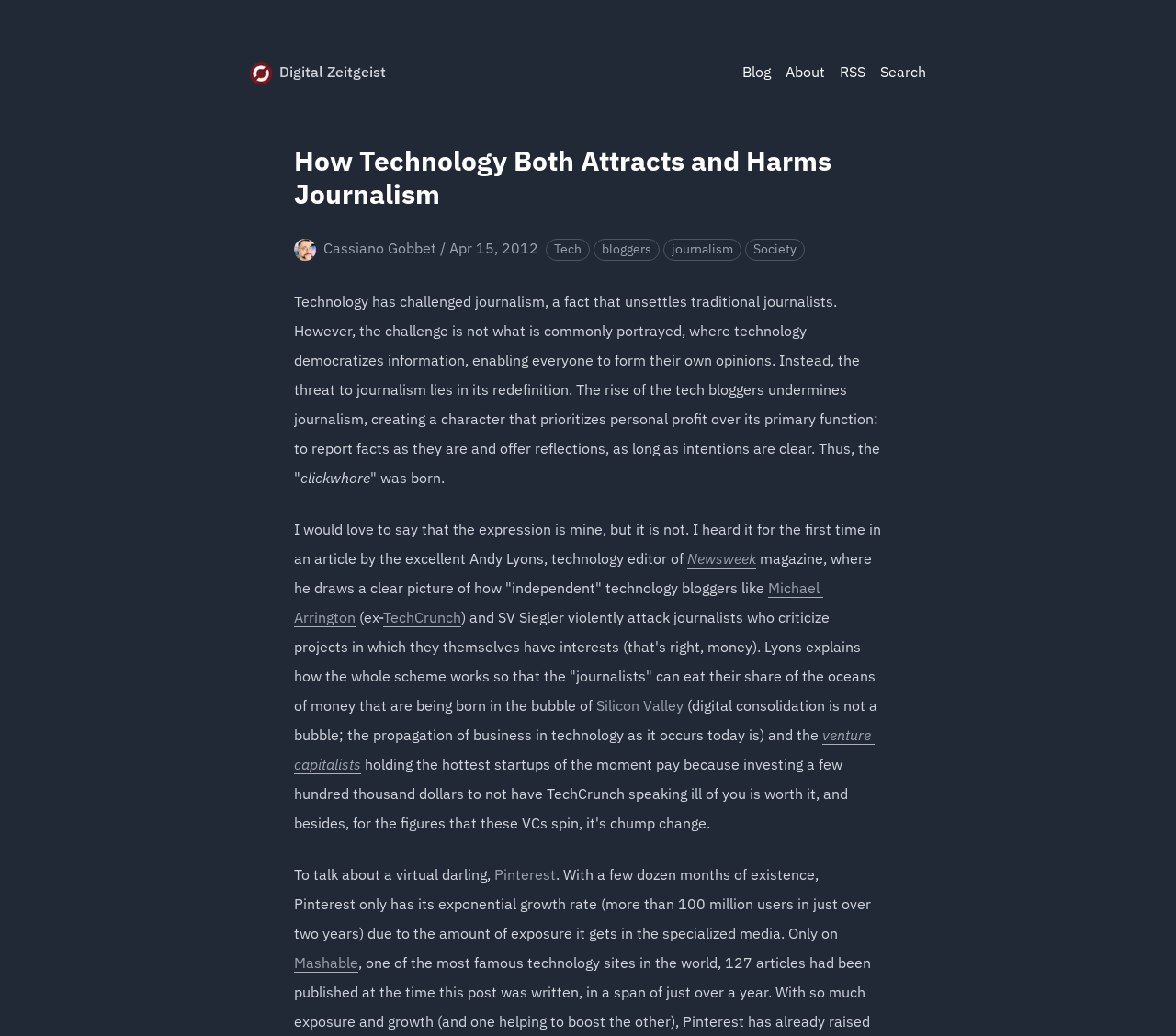Can you extract the primary headline text from the webpage?

How Technology Both Attracts and Harms Journalism